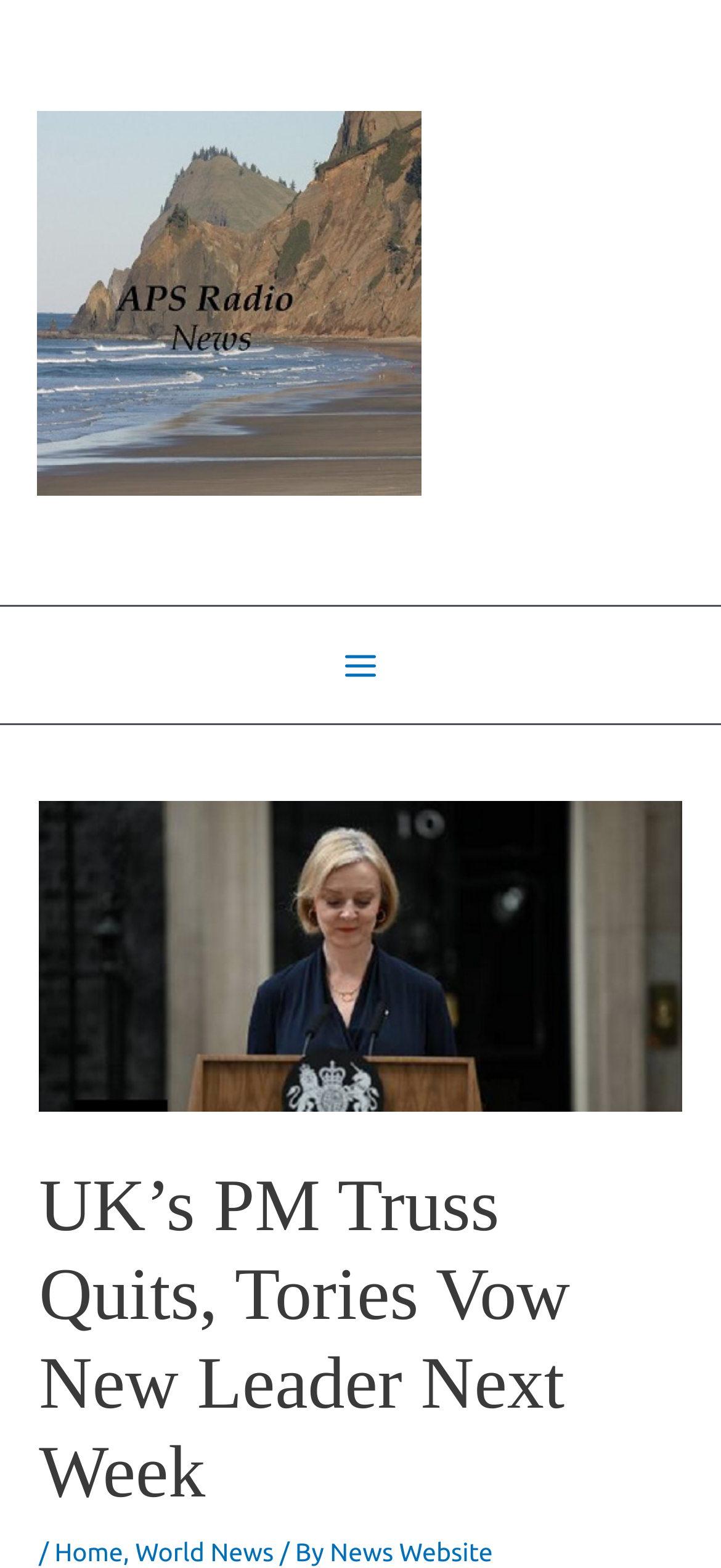Find the primary header on the webpage and provide its text.

UK’s PM Truss Quits, Tories Vow New Leader Next Week